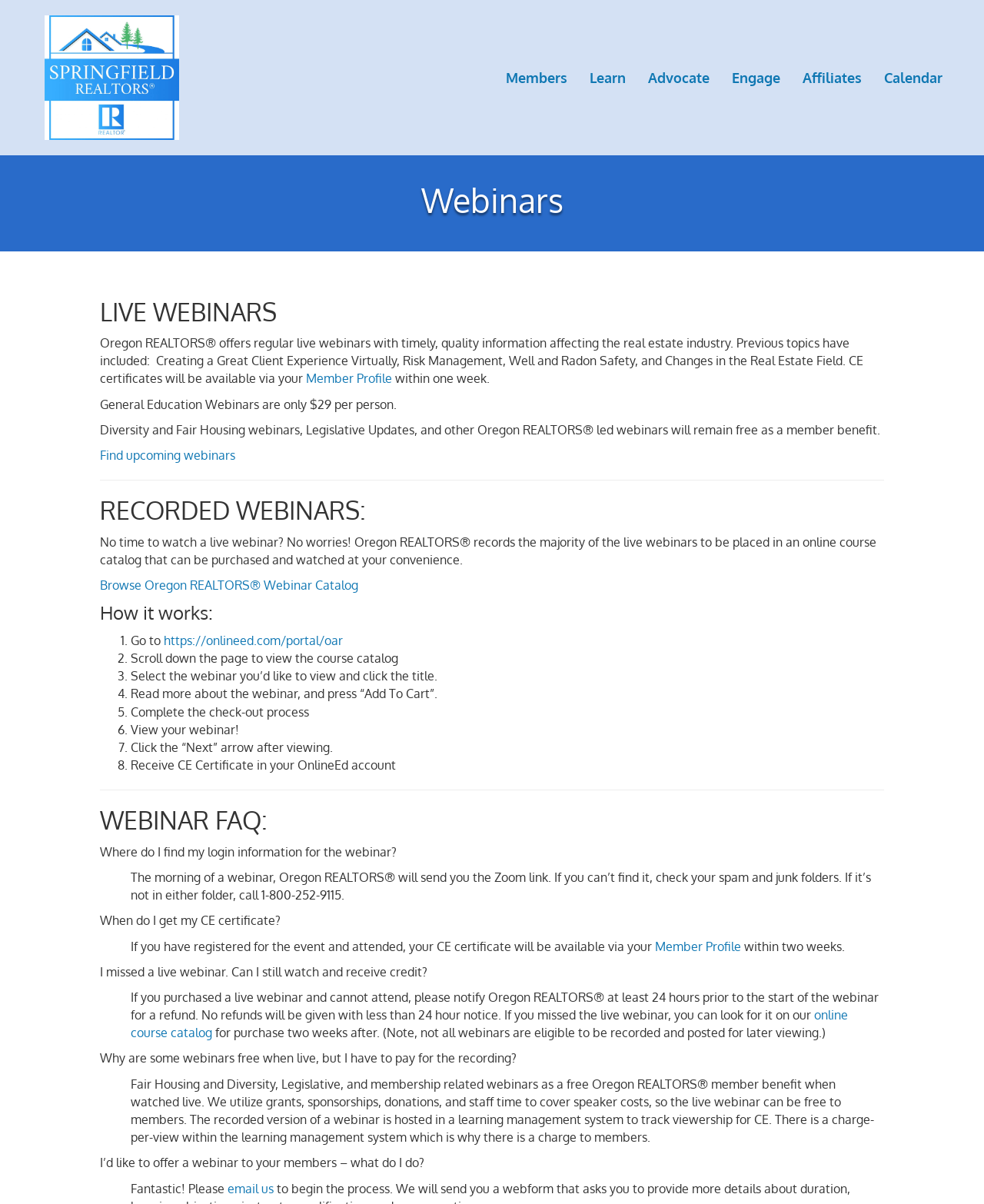Find the bounding box of the web element that fits this description: "alt="Logo 5" title="Logo 5"".

[0.045, 0.057, 0.182, 0.07]